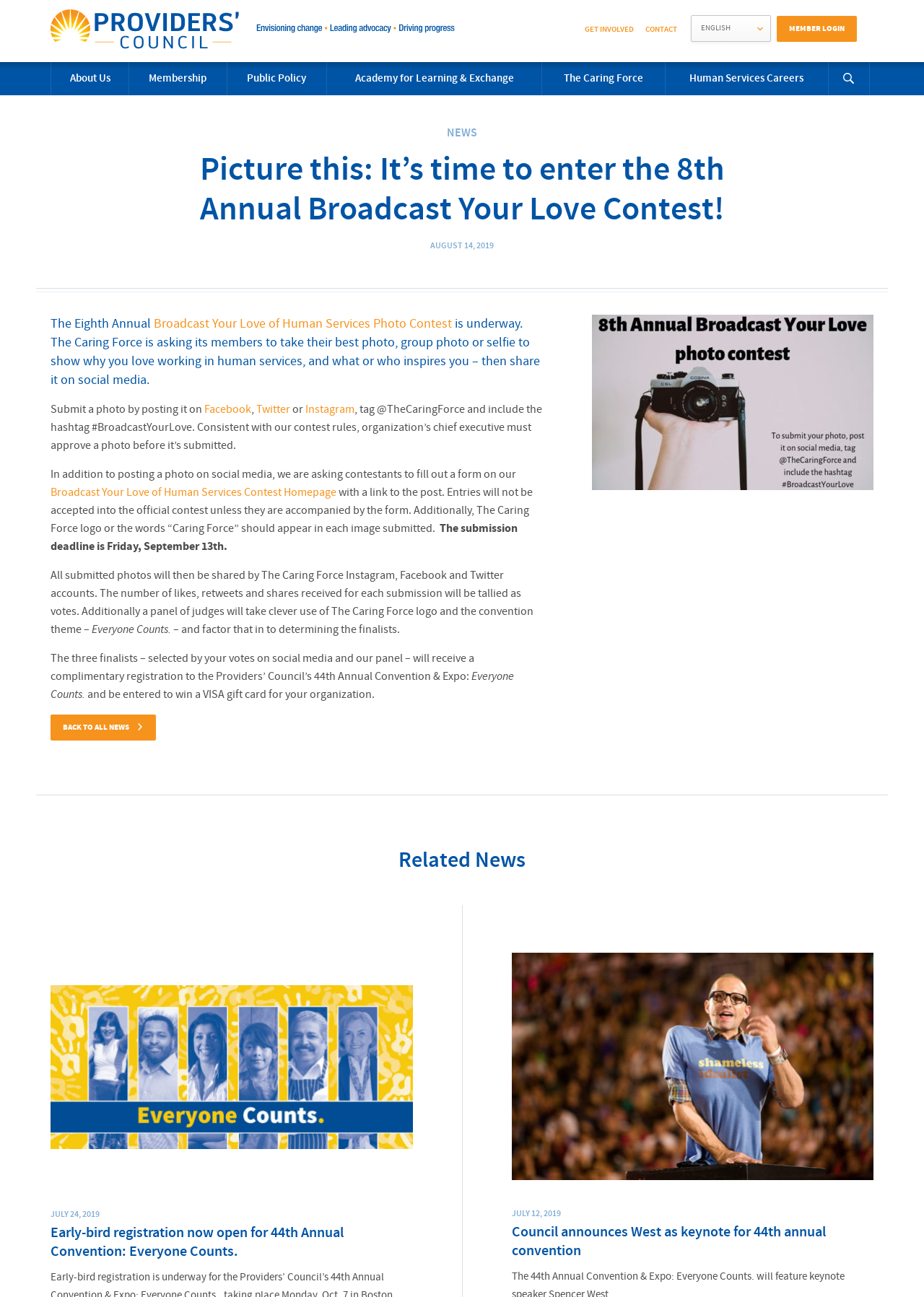Identify the bounding box coordinates for the UI element described as: "Academy for Learning & Exchange". The coordinates should be provided as four floats between 0 and 1: [left, top, right, bottom].

[0.354, 0.048, 0.586, 0.073]